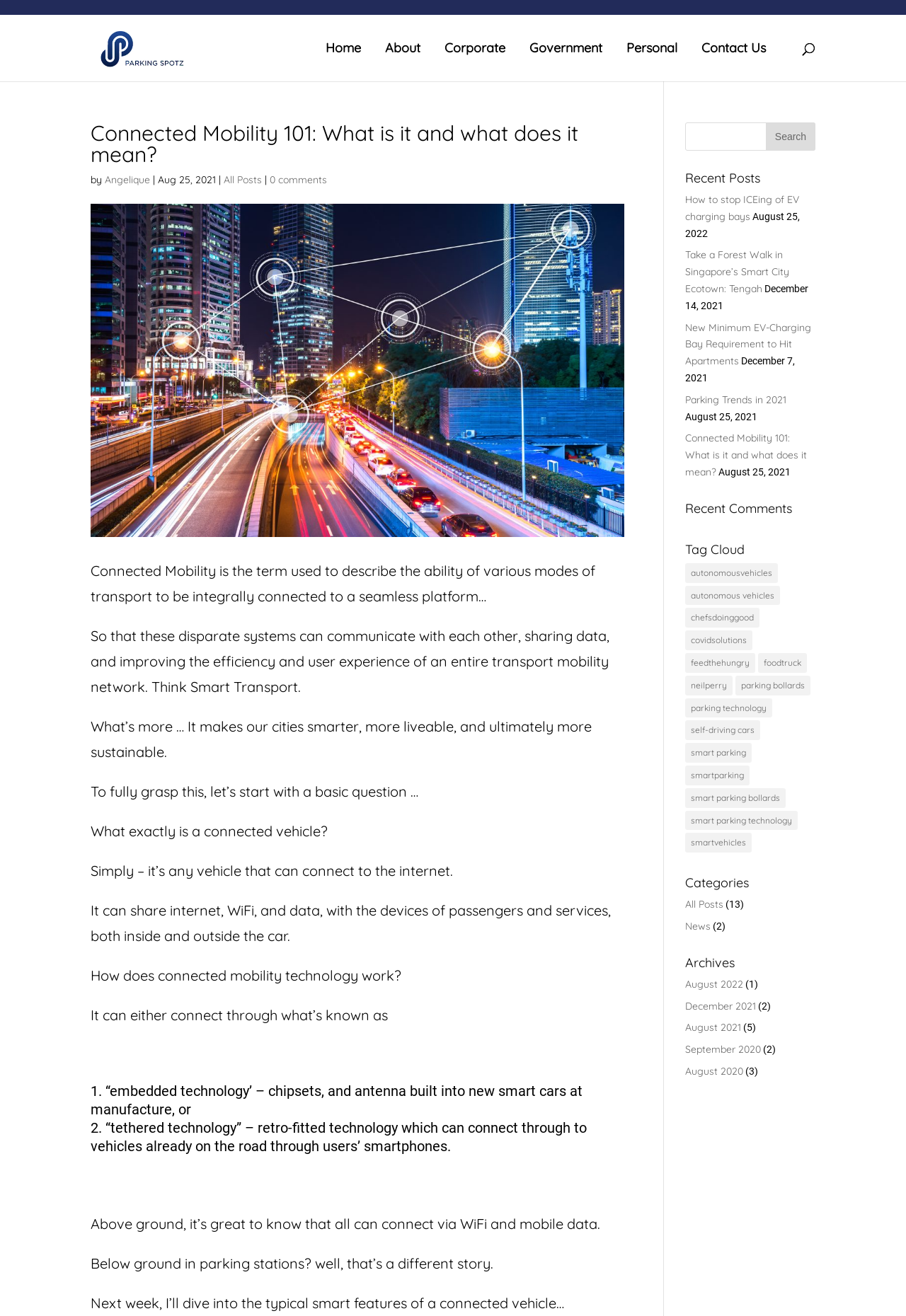Can you specify the bounding box coordinates for the region that should be clicked to fulfill this instruction: "View Recent Posts".

[0.756, 0.131, 0.9, 0.146]